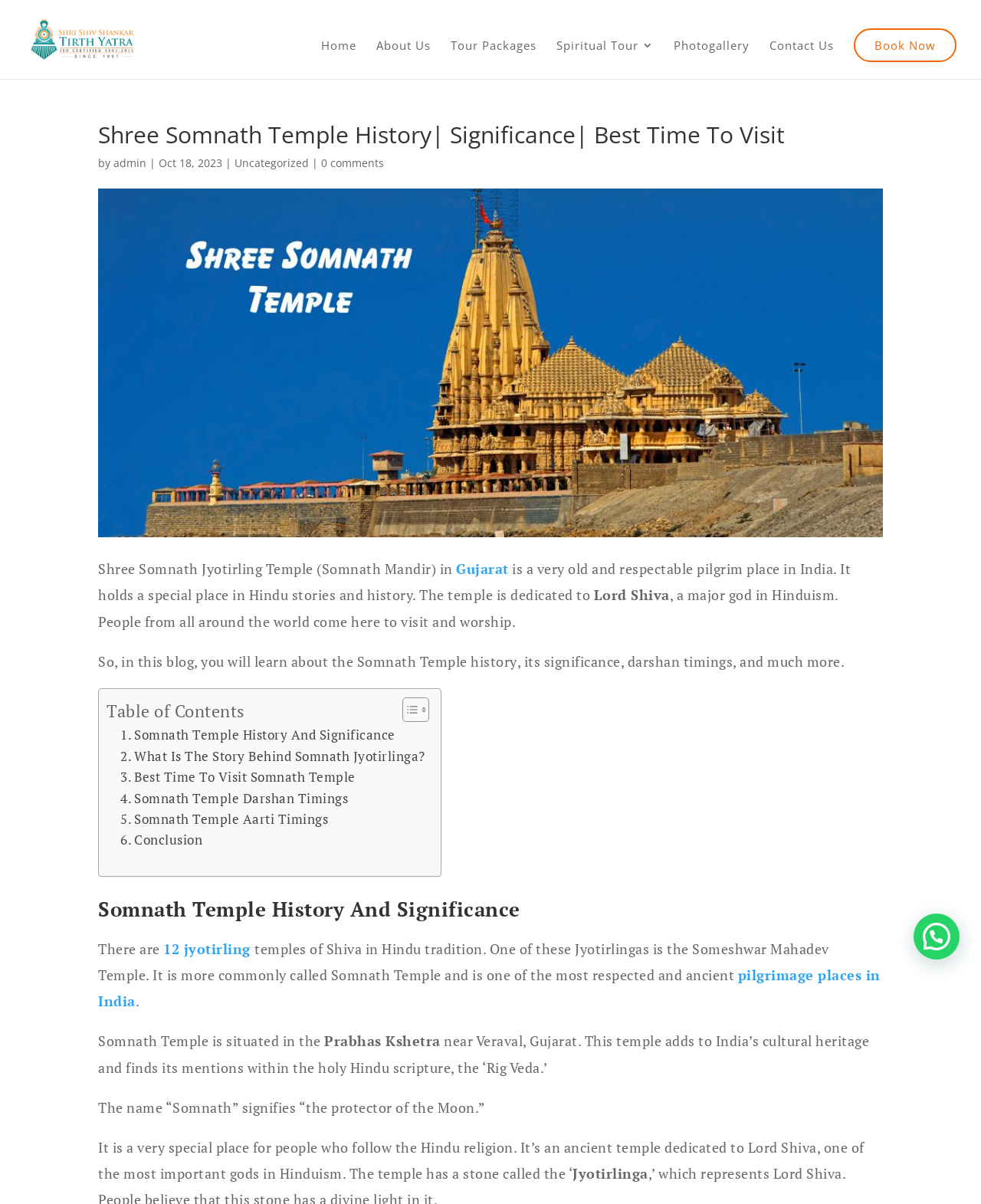Summarize the webpage comprehensively, mentioning all visible components.

This webpage is about Shree Somnath Temple, a Hindu pilgrimage site in Gujarat, India. At the top, there is a navigation menu with links to "Home", "About Us", "Tour Packages", "Spiritual Tour 3", "Photogallery", "Contact Us", and "Book Now". Below the menu, there is a heading that displays the title "Shree Somnath Temple History| Significance| Best Time To Visit" with an image on the left side.

The main content of the webpage is divided into sections. The first section provides an introduction to the temple, stating that it is a very old and respectable pilgrim place in India, dedicated to Lord Shiva. The text explains that people from all around the world come to visit and worship at the temple.

Below the introduction, there is a table of contents with links to different sections of the webpage, including "Somnath Temple History And Significance", "What Is The Story Behind Somnath Jyotirlinga?", "Best Time To Visit Somnath Temple", and others.

The main content of the webpage is organized into sections, each with a heading. The first section, "Somnath Temple History And Significance", explains that there are 12 jyotirling temples of Shiva in Hindu tradition, and Somnath Temple is one of them. The text describes the temple's location in Prabhas Kshetra, near Veraval, Gujarat, and its significance in Hindu culture and scripture.

Throughout the webpage, there are images and links to other related content, such as "Shri Shiv Shankar Tirth Yatra" and "Gujarat". The webpage also displays the author's name, "admin", and the date of publication, "Oct 18, 2023".